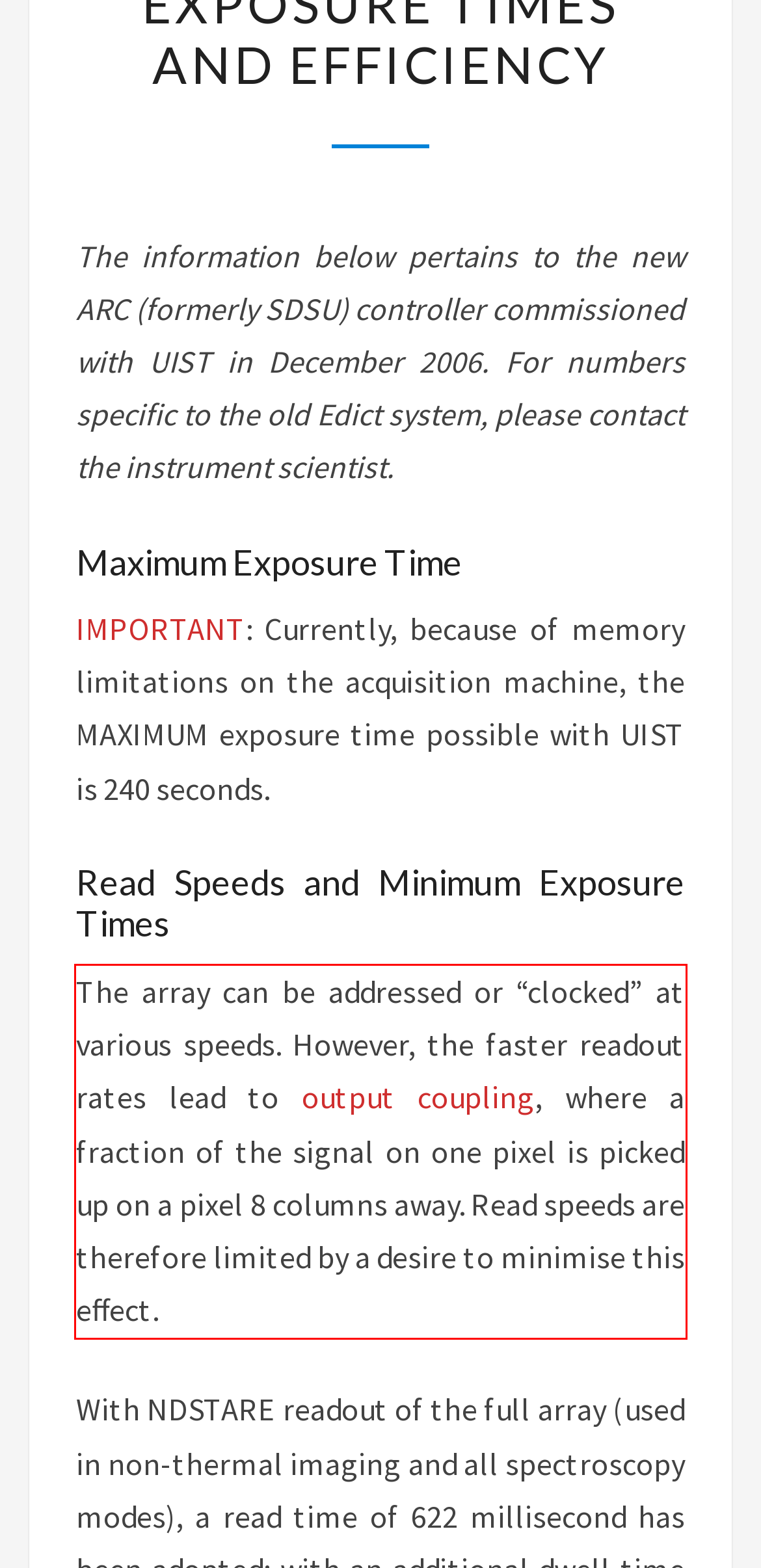Please look at the webpage screenshot and extract the text enclosed by the red bounding box.

The array can be addressed or “clocked” at various speeds. However, the faster readout rates lead to output coupling, where a fraction of the signal on one pixel is picked up on a pixel 8 columns away. Read speeds are therefore limited by a desire to minimise this effect.